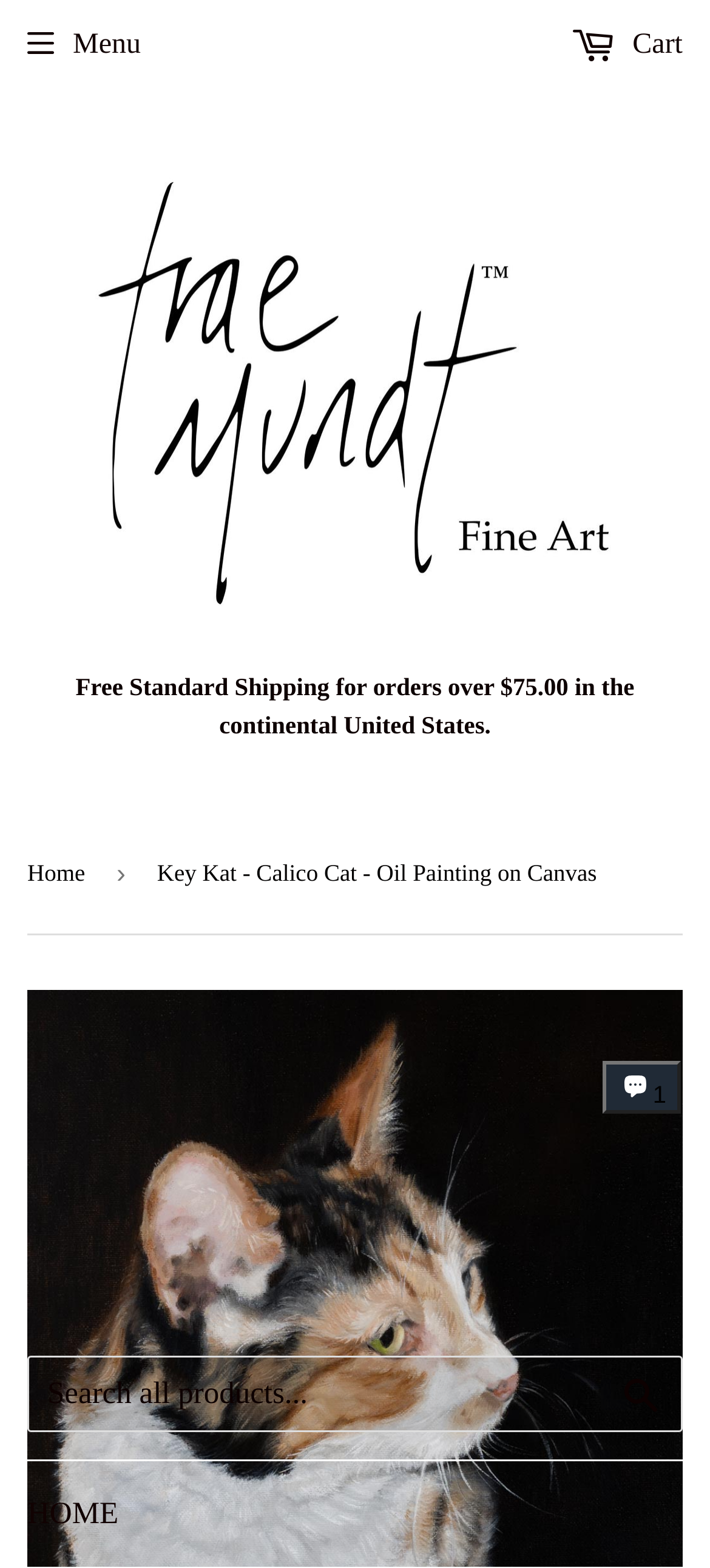Find the bounding box coordinates of the element's region that should be clicked in order to follow the given instruction: "Open the chat window". The coordinates should consist of four float numbers between 0 and 1, i.e., [left, top, right, bottom].

[0.848, 0.677, 0.959, 0.71]